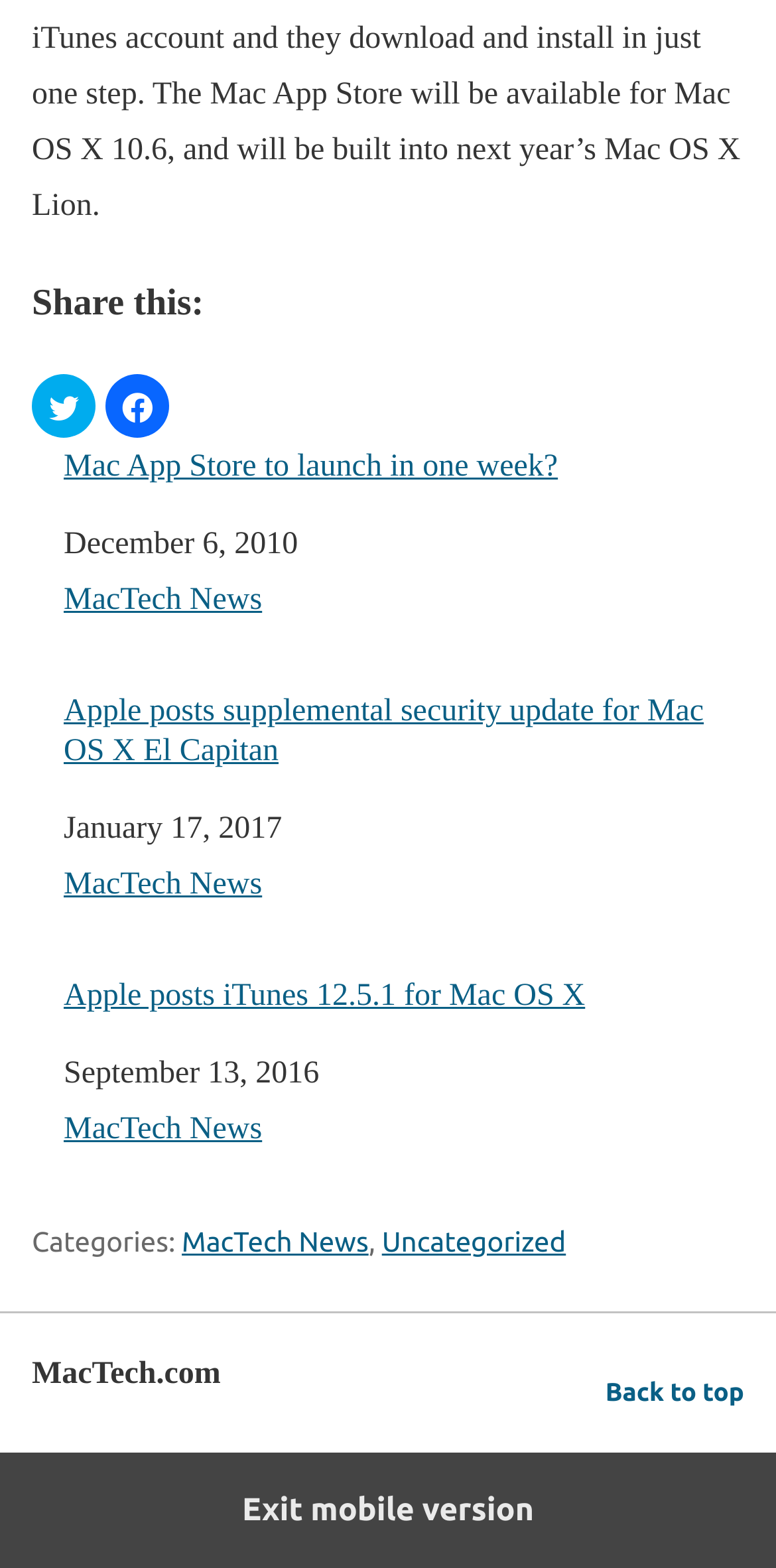Provide the bounding box coordinates for the specified HTML element described in this description: "Uncategorized". The coordinates should be four float numbers ranging from 0 to 1, in the format [left, top, right, bottom].

[0.492, 0.782, 0.729, 0.802]